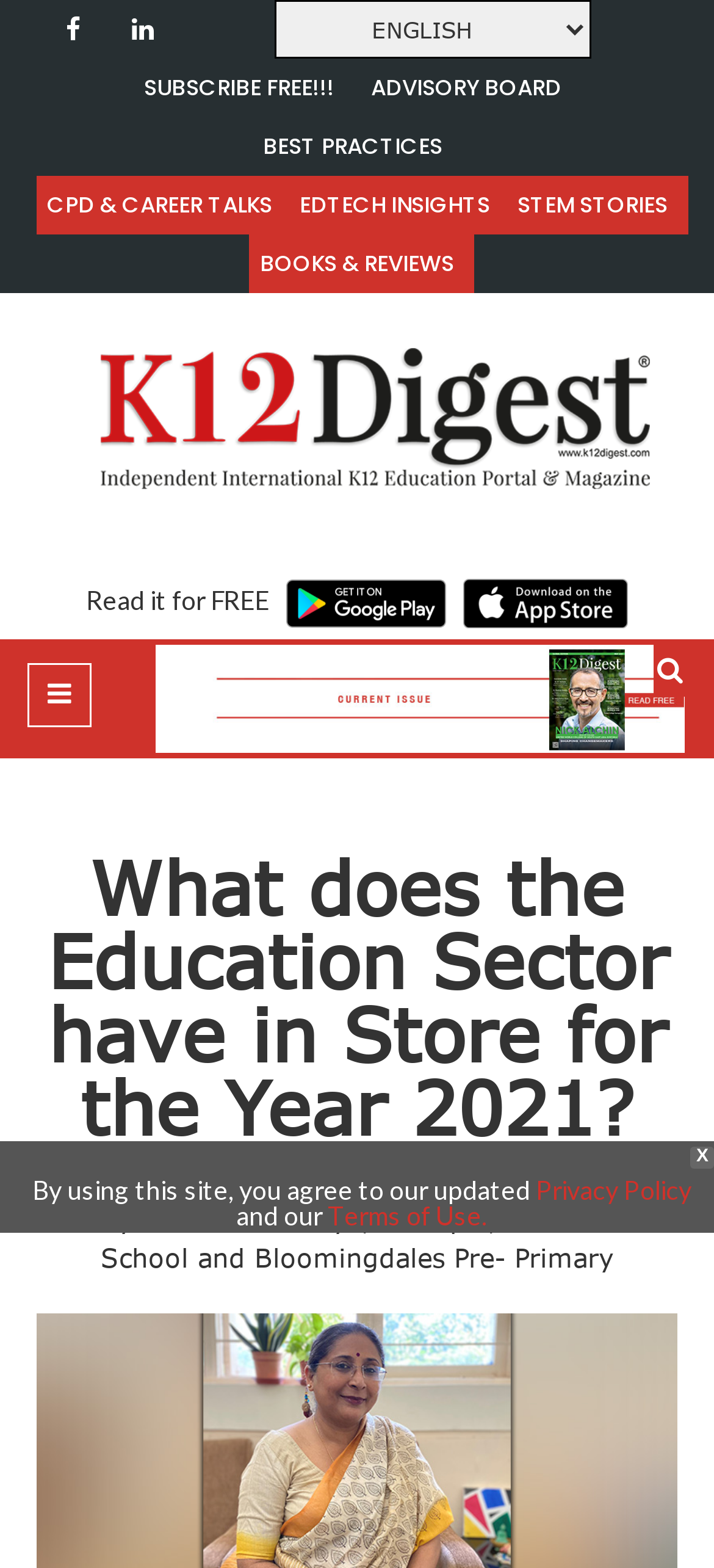How many social media links are at the top of the page?
Based on the screenshot, provide a one-word or short-phrase response.

2